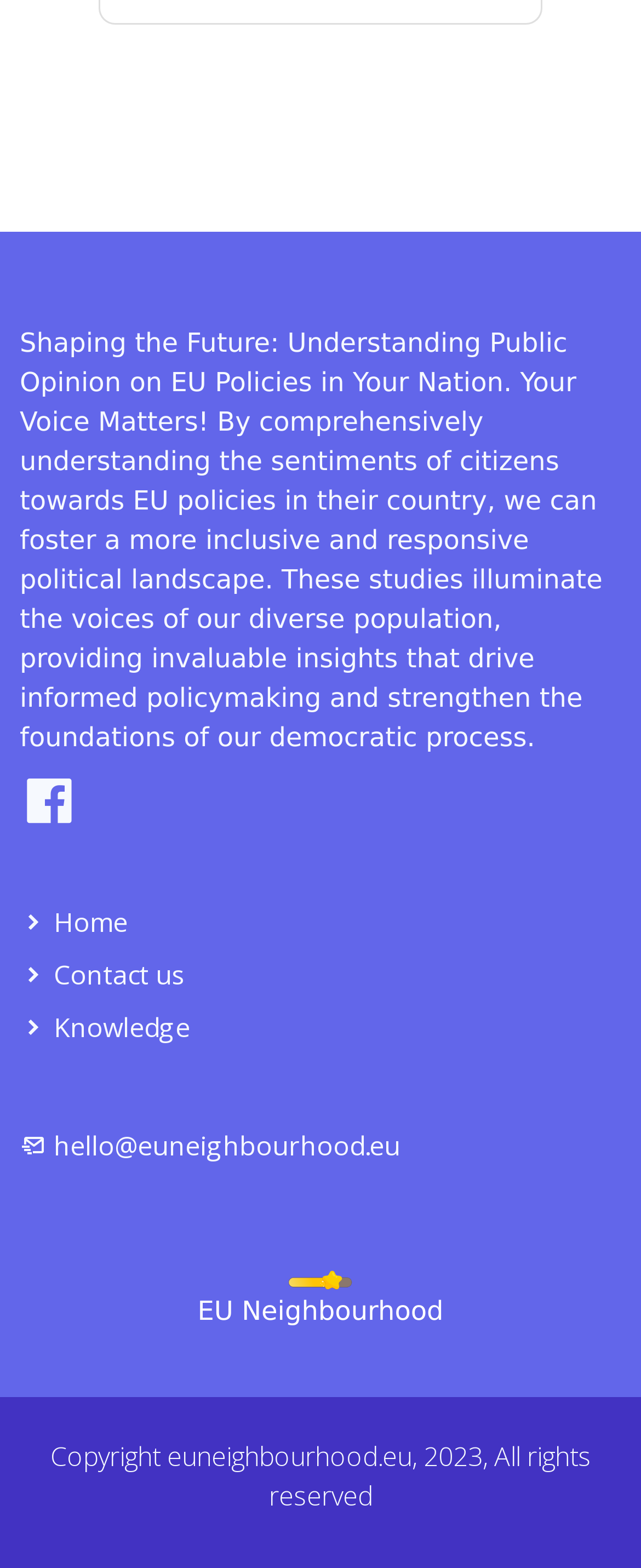What is the copyright year of this website?
From the details in the image, provide a complete and detailed answer to the question.

The static text at the bottom of the webpage mentions 'Copyright euneighbourhood.eu, 2023, All rights reserved', indicating that the copyright year of this website is 2023.